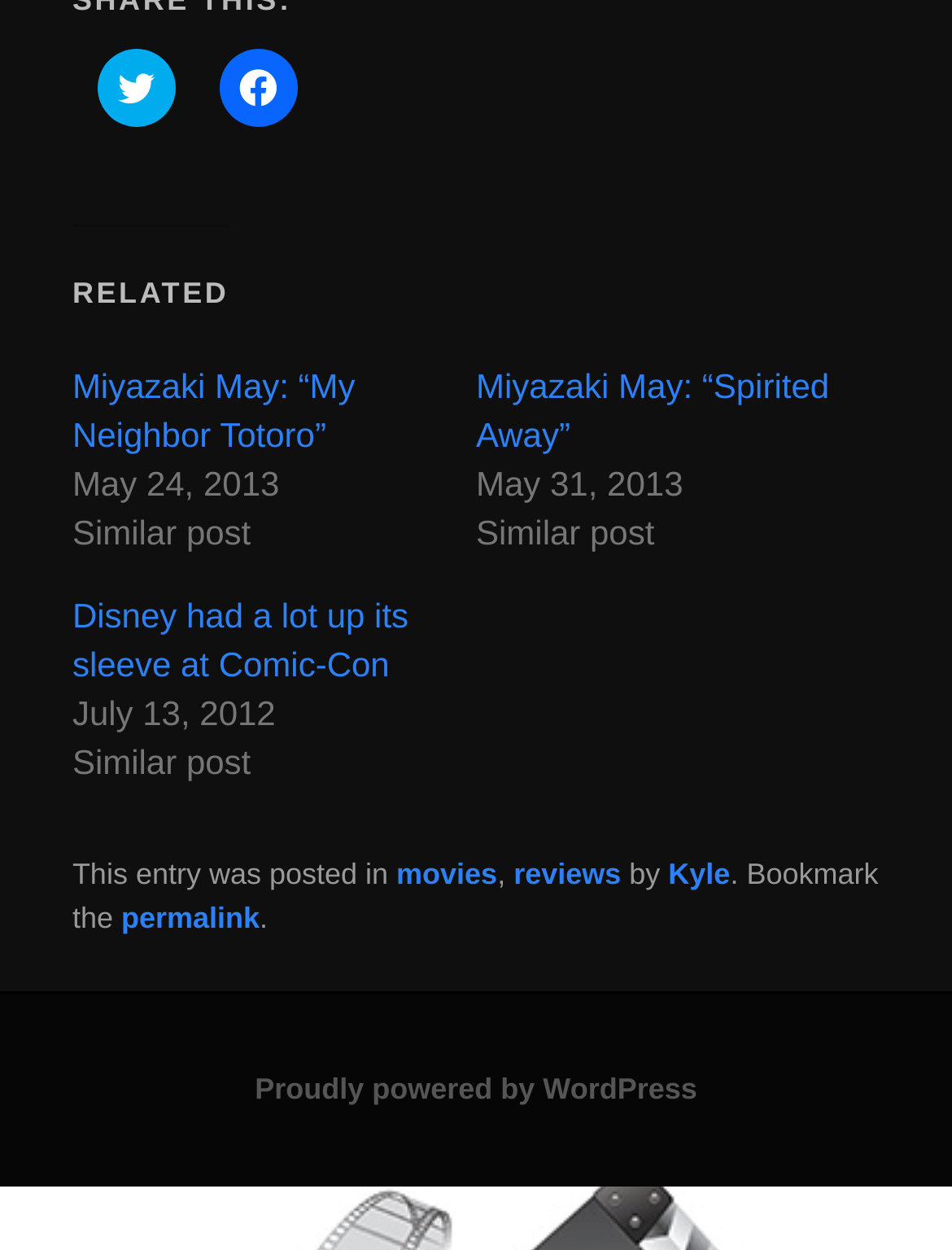Look at the image and give a detailed response to the following question: What categories are the posts classified into?

I found the text 'This entry was posted in' followed by links to categories, which are 'movies' and 'reviews'.